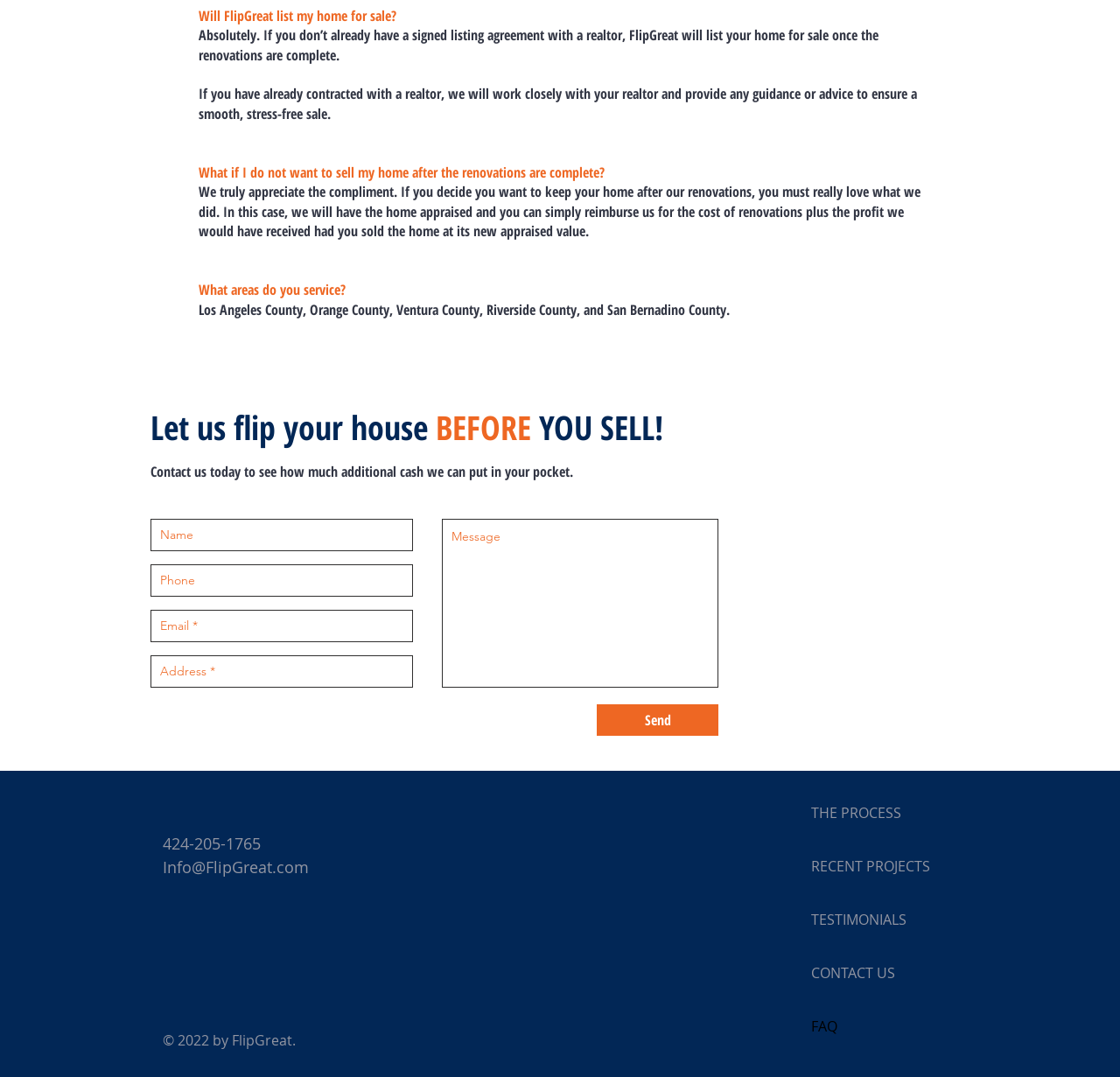Look at the image and answer the question in detail:
What is the purpose of FlipGreat?

I inferred the answer by looking at the heading 'Let us flip your house BEFORE YOU SELL!' and the surrounding text, which suggests that FlipGreat helps homeowners sell their homes.